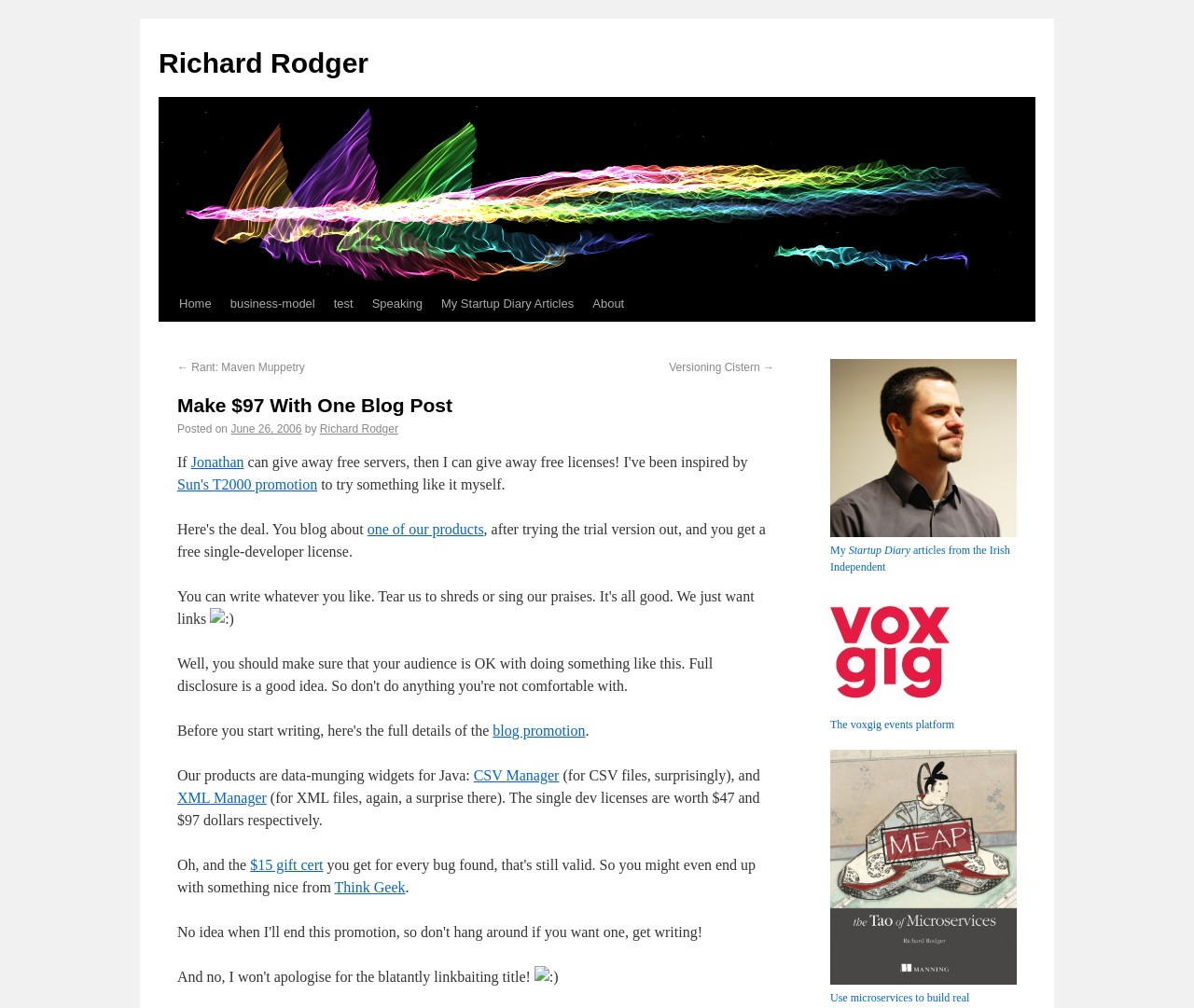What is the author's name? Based on the image, give a response in one word or a short phrase.

Richard Rodger